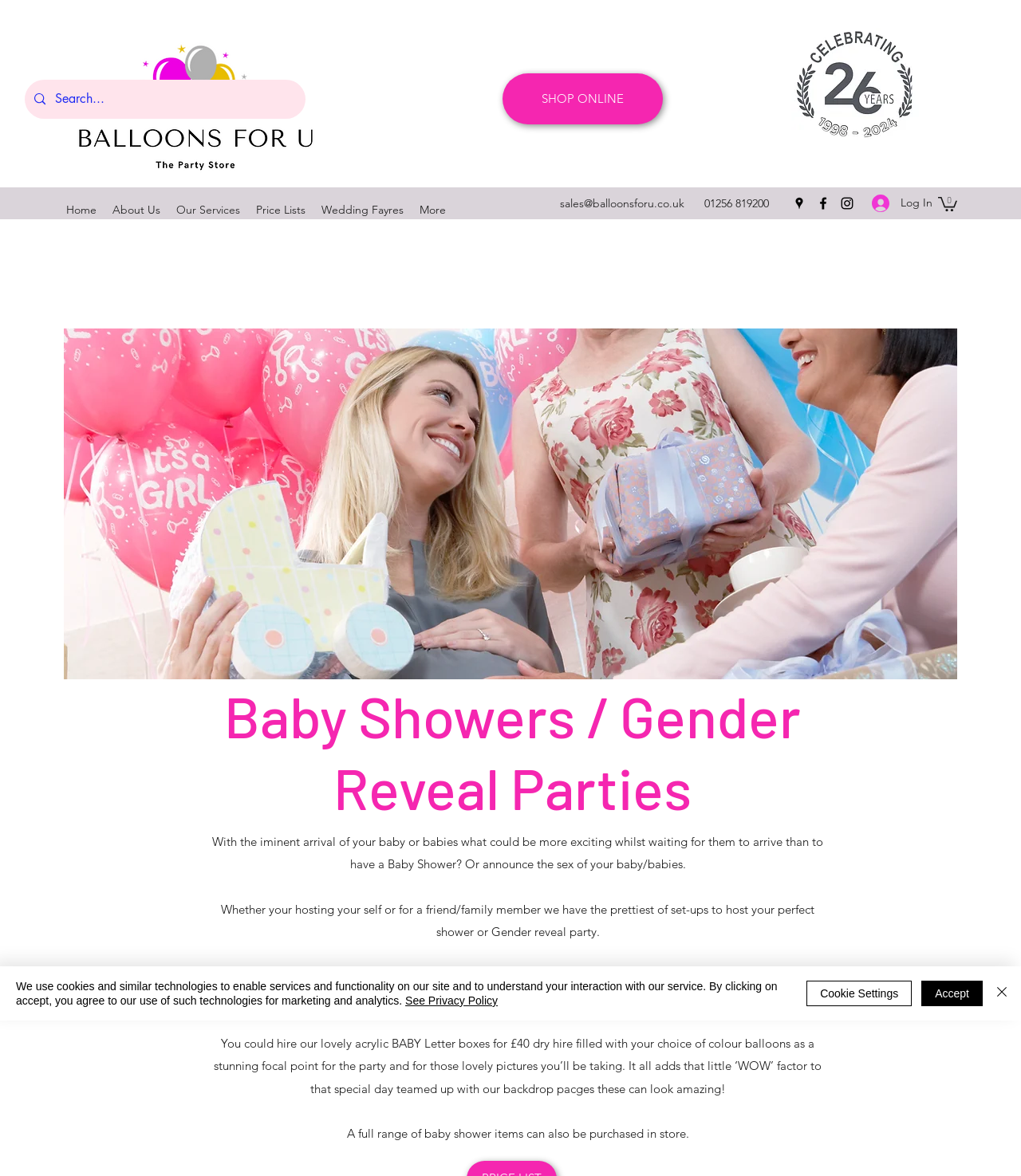Explain the webpage in detail, including its primary components.

This webpage is about baby showers and decorations, with a focus on balloons and party supplies. At the top left, there is a logo of "Balloons for U" with a search bar next to it. Below the logo, there is a navigation menu with links to "Home", "About Us", "Our Services", "Price Lists", and "Wedding Fayres". 

On the top right, there is a section with contact information, including an email address and phone number. Next to it, there is a social media bar with links to Google Places, Facebook, and Instagram. 

Further down, there is a prominent image of a baby shower setup, with a heading that reads "Baby Showers / Gender Reveal Parties". Below the image, there are several paragraphs of text that describe the excitement of hosting a baby shower and the services offered by the company, including customizable packages and decorations. 

The text also mentions the option to hire acrylic "BABY" letter boxes and backdrops for a unique and memorable party. Additionally, there is a note that a full range of baby shower items can be purchased in-store. 

At the very bottom of the page, there is a cookie policy alert with links to "See Privacy Policy" and buttons to "Accept", "Cookie Settings", and "Close".